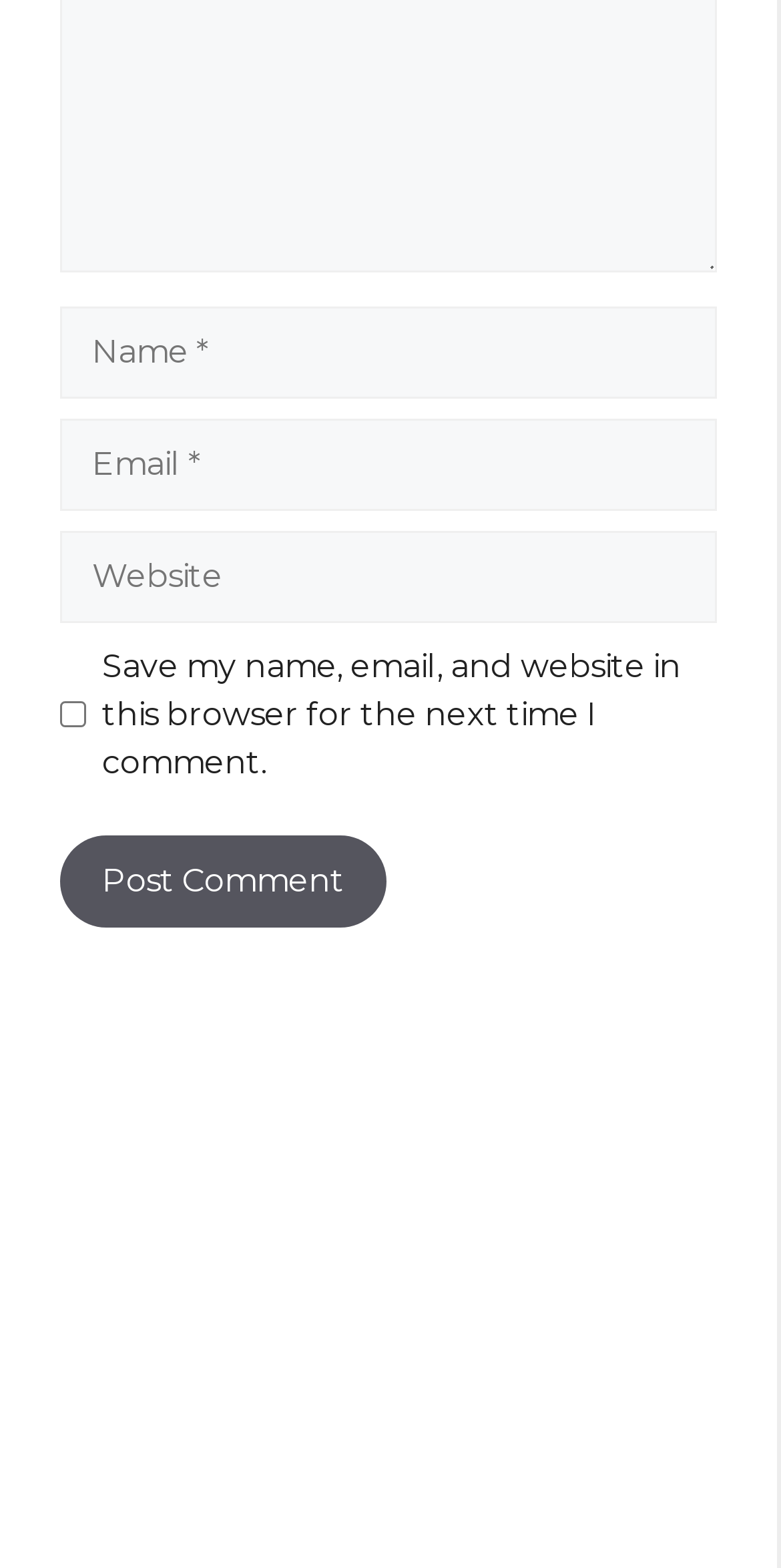Indicate the bounding box coordinates of the element that must be clicked to execute the instruction: "Input your email". The coordinates should be given as four float numbers between 0 and 1, i.e., [left, top, right, bottom].

[0.077, 0.267, 0.918, 0.325]